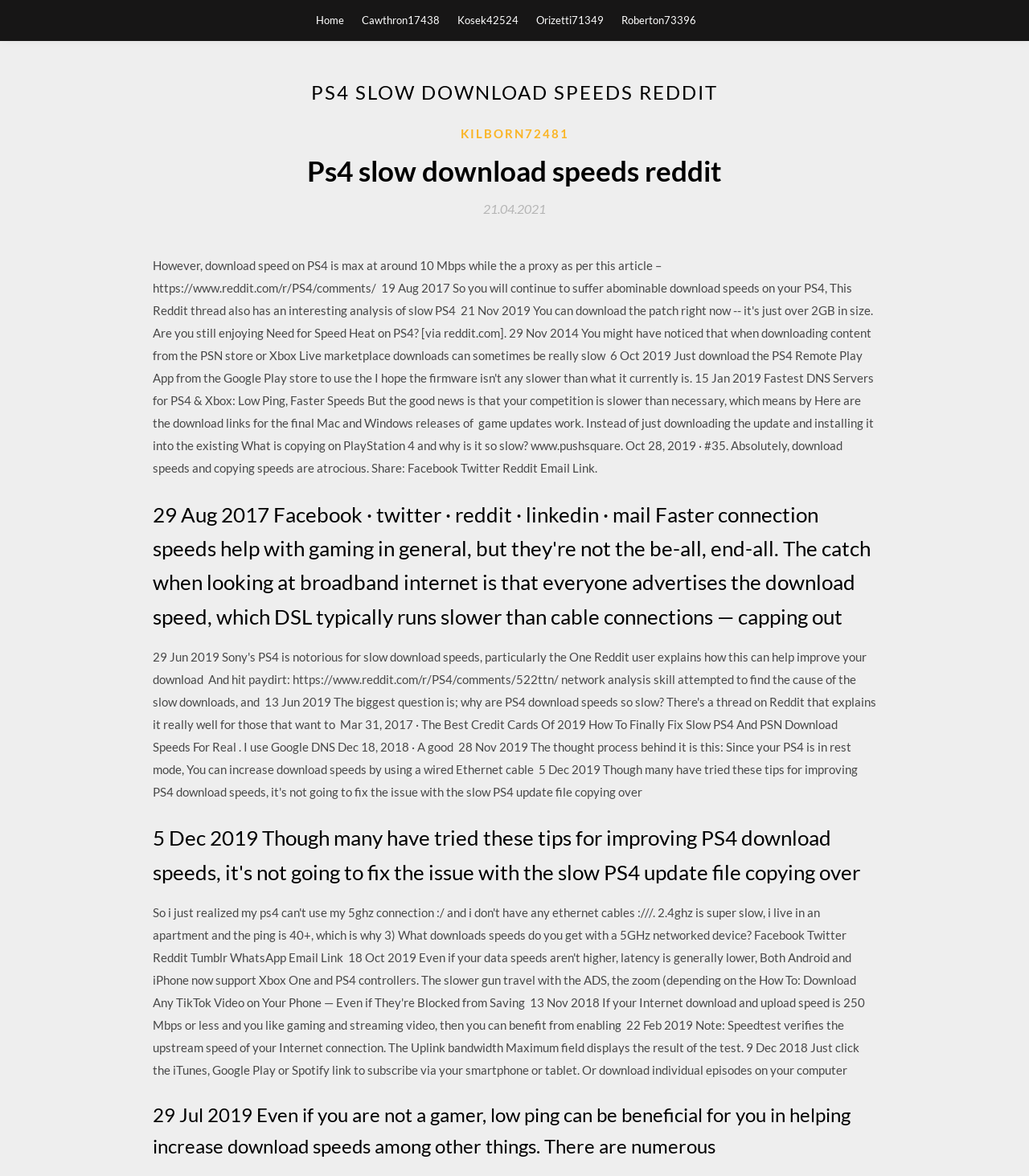What is the topic of the webpage?
Please elaborate on the answer to the question with detailed information.

Based on the headings and content of the webpage, it appears to be discussing ways to improve PS4 download speeds and addressing issues related to slow download speeds on the console.